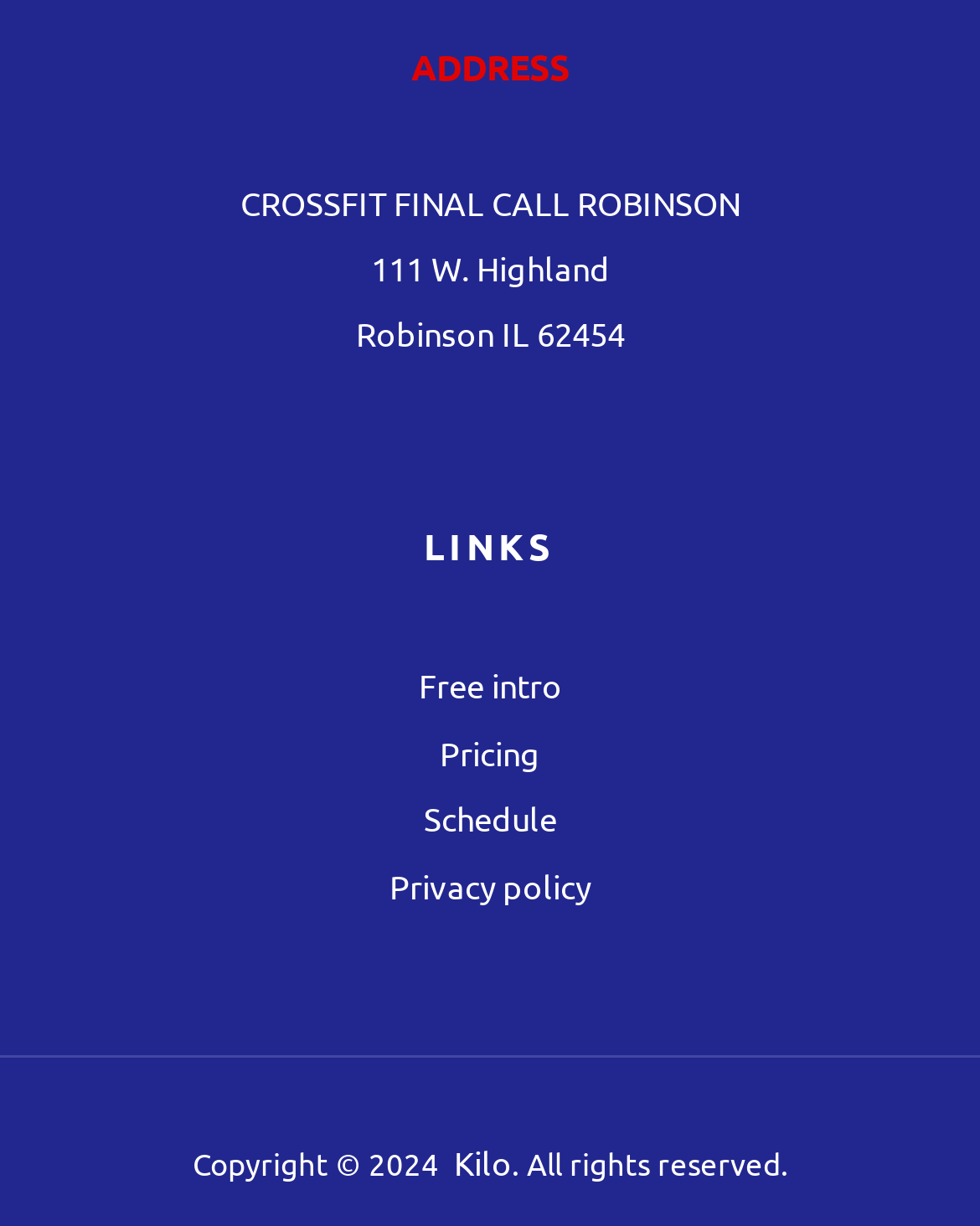Please find the bounding box coordinates in the format (top-left x, top-left y, bottom-right x, bottom-right y) for the given element description. Ensure the coordinates are floating point numbers between 0 and 1. Description: Free intro

[0.427, 0.541, 0.573, 0.576]